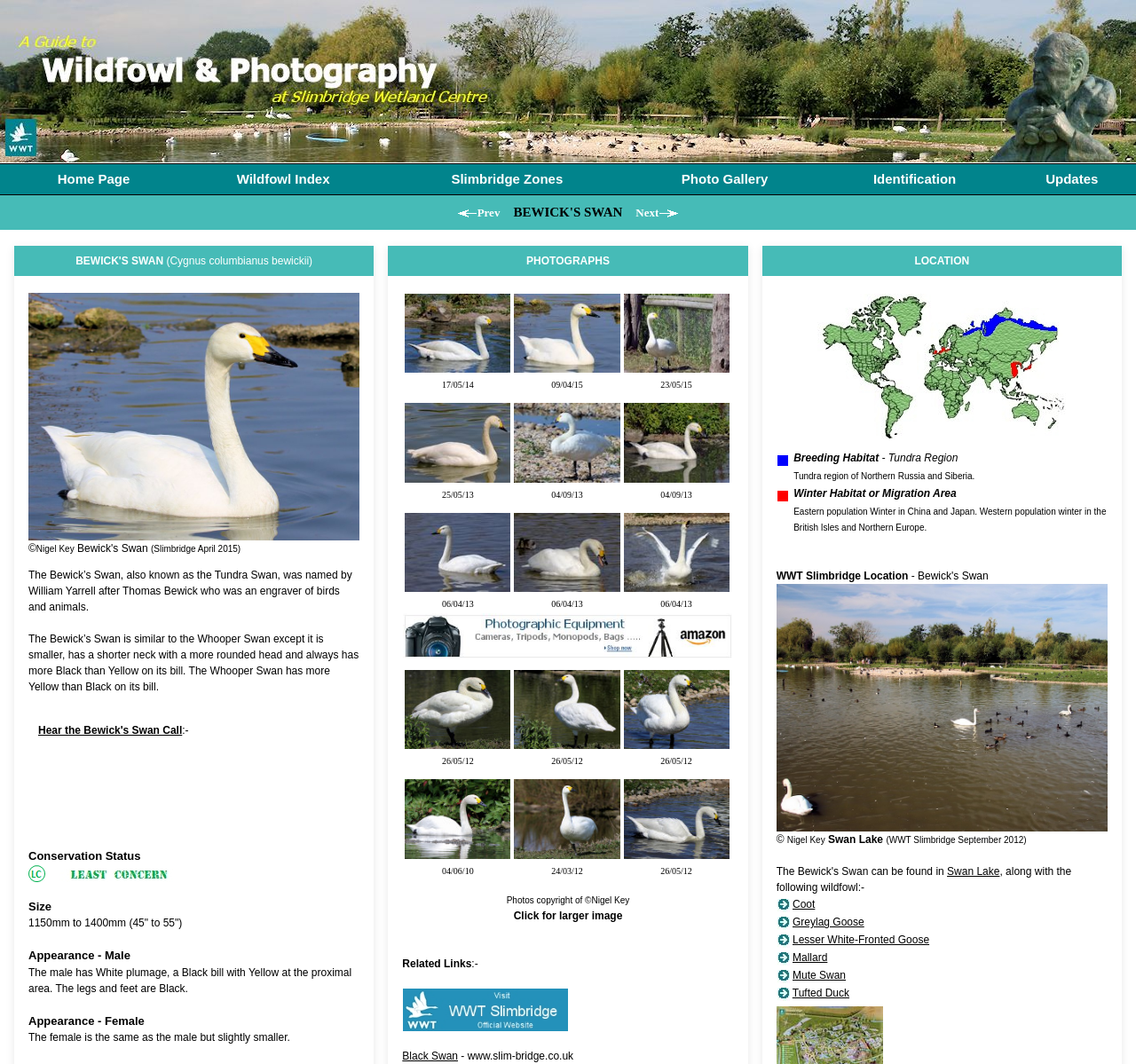Specify the bounding box coordinates of the area that needs to be clicked to achieve the following instruction: "Play the Bewick's Swan Call".

[0.026, 0.696, 0.316, 0.792]